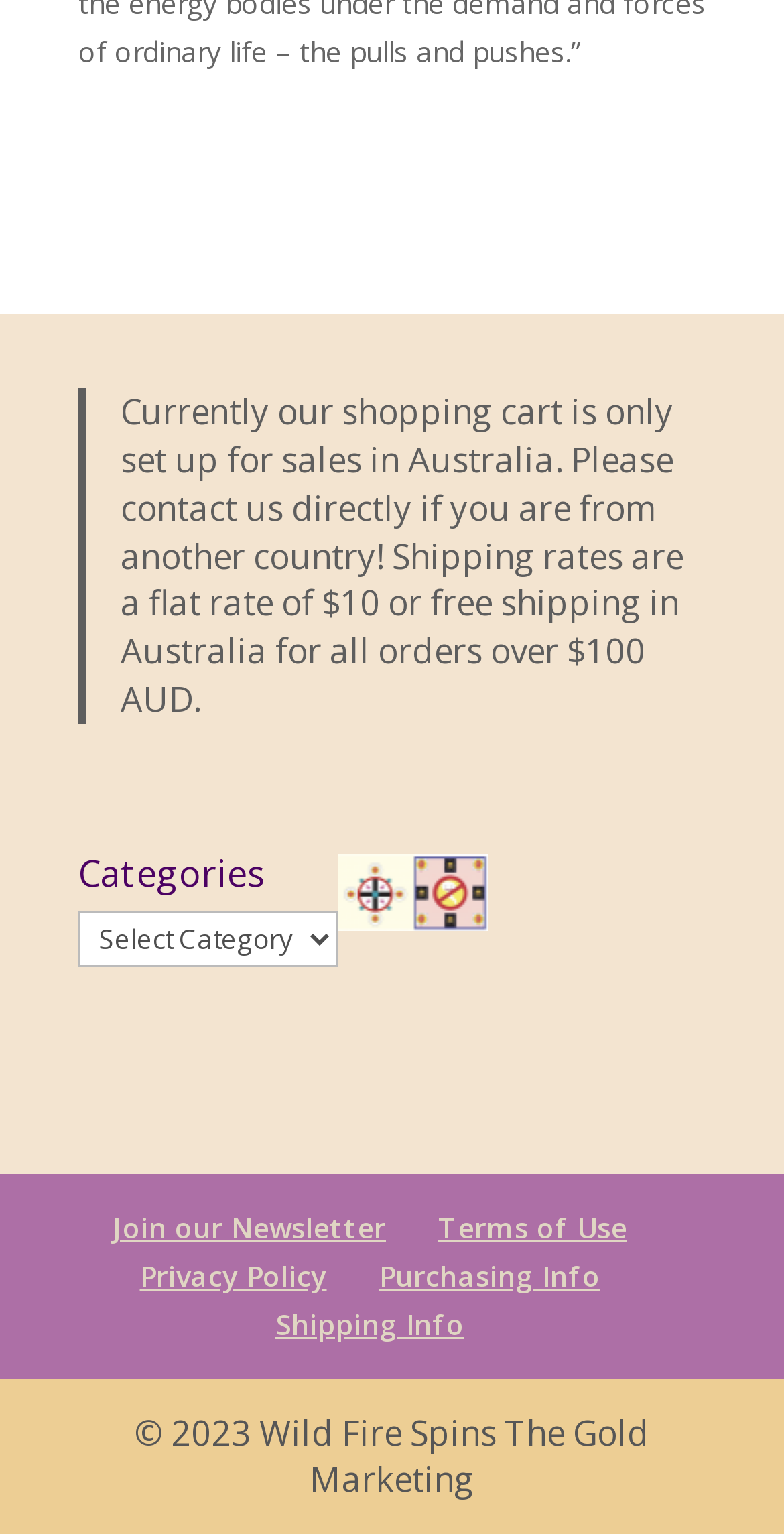Look at the image and give a detailed response to the following question: What is the copyright year of Wild Fire Spins The Gold Marketing?

The copyright year of Wild Fire Spins The Gold Marketing can be found in the StaticText element at the bottom of the webpage, which states '© 2023 Wild Fire Spins The Gold Marketing'.